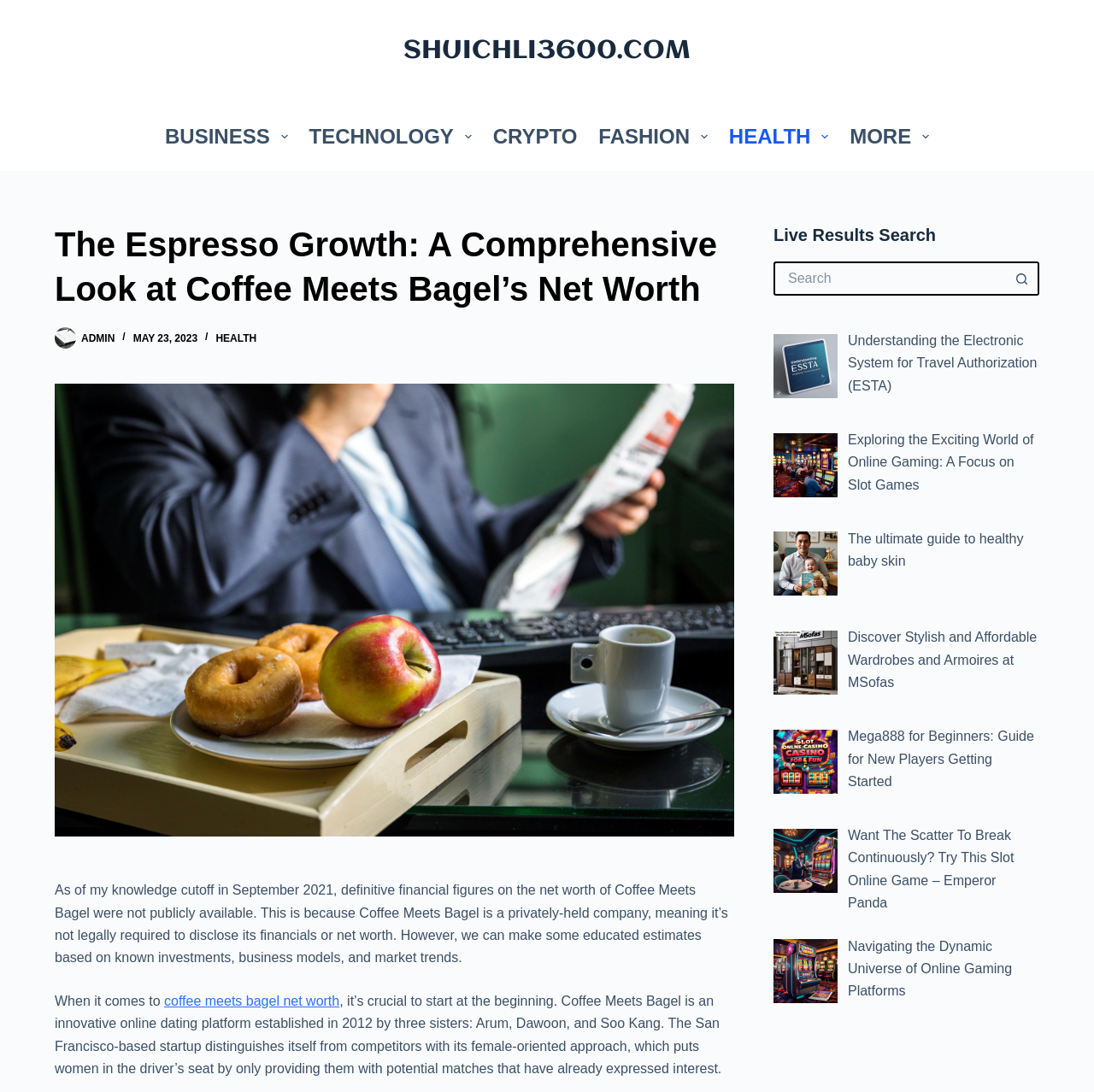What is the purpose of the search box on the webpage?
Ensure your answer is thorough and detailed.

The search box is located on the right side of the webpage and has a placeholder text 'Search for...'. It is likely used to search for content on the webpage or related to the topic of the article.